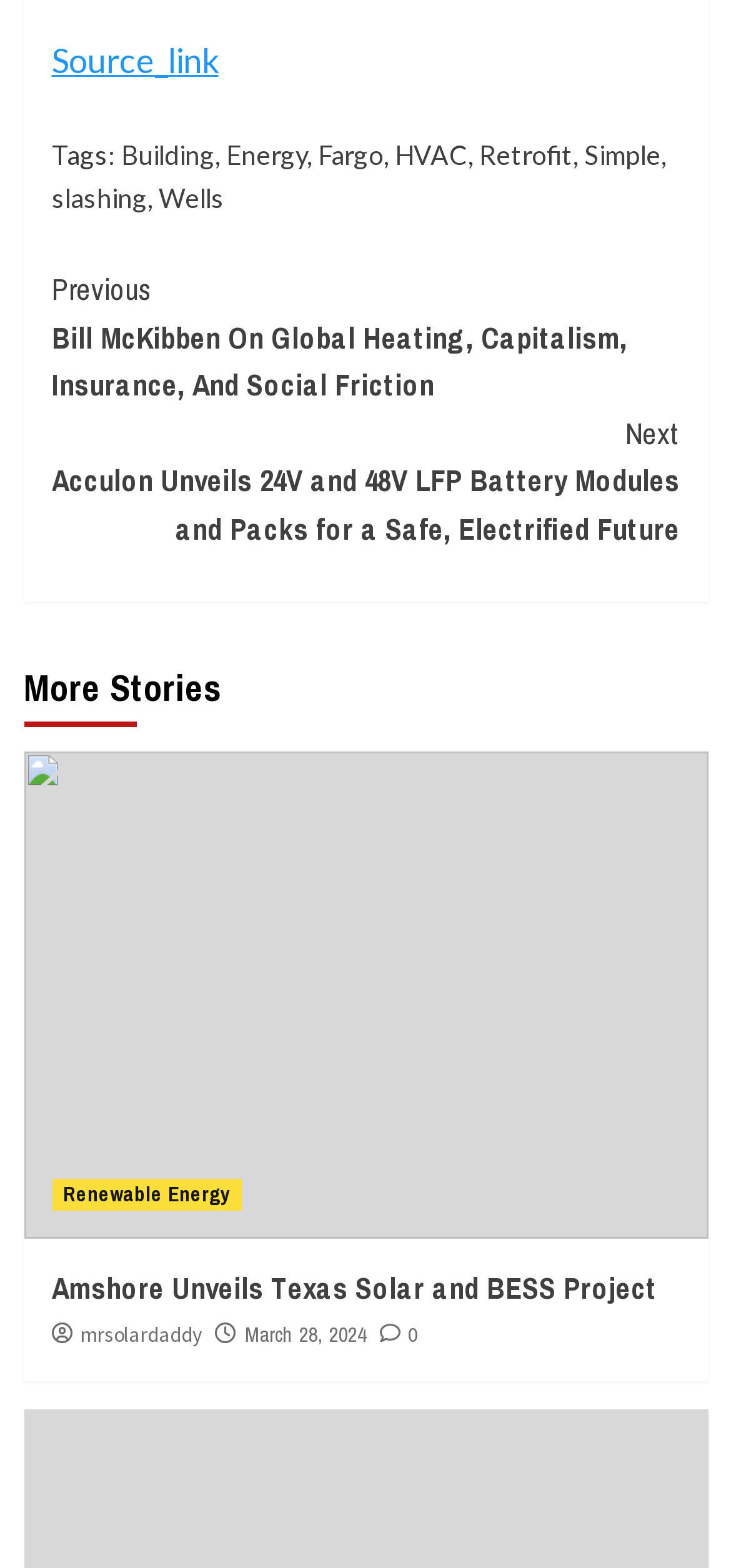Please find the bounding box coordinates of the element that must be clicked to perform the given instruction: "Read the article about 'Building'". The coordinates should be four float numbers from 0 to 1, i.e., [left, top, right, bottom].

[0.165, 0.089, 0.294, 0.109]